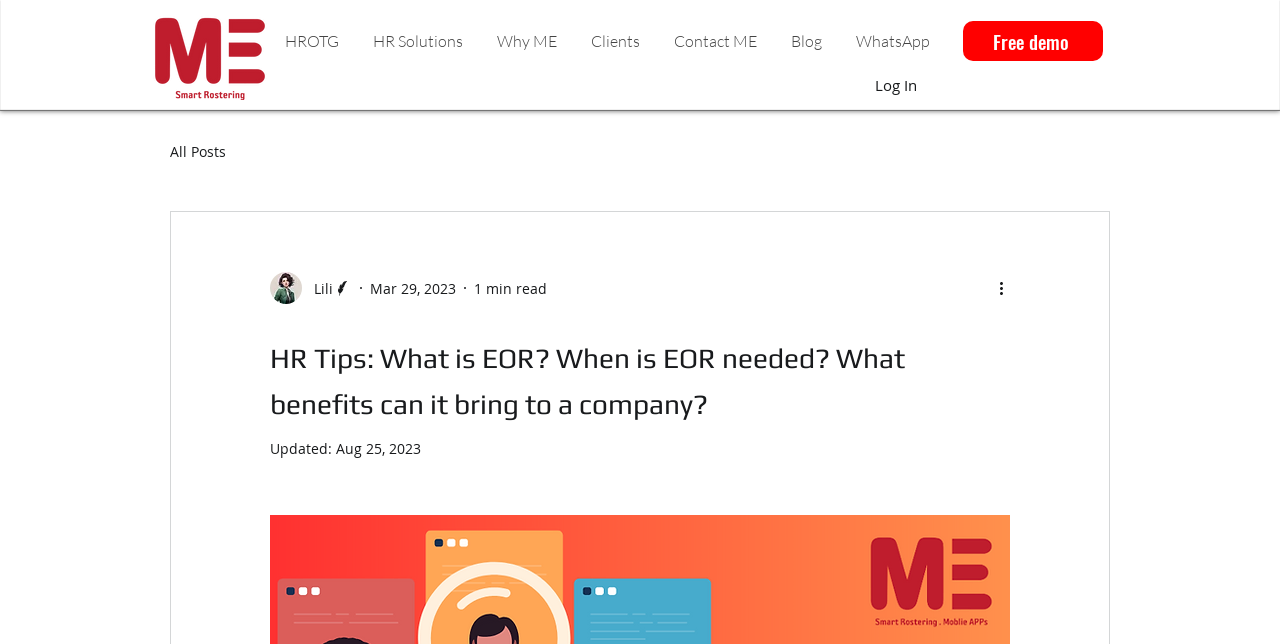Please locate the bounding box coordinates of the element's region that needs to be clicked to follow the instruction: "Click the 'Log In' button". The bounding box coordinates should be provided as four float numbers between 0 and 1, i.e., [left, top, right, bottom].

[0.673, 0.088, 0.727, 0.176]